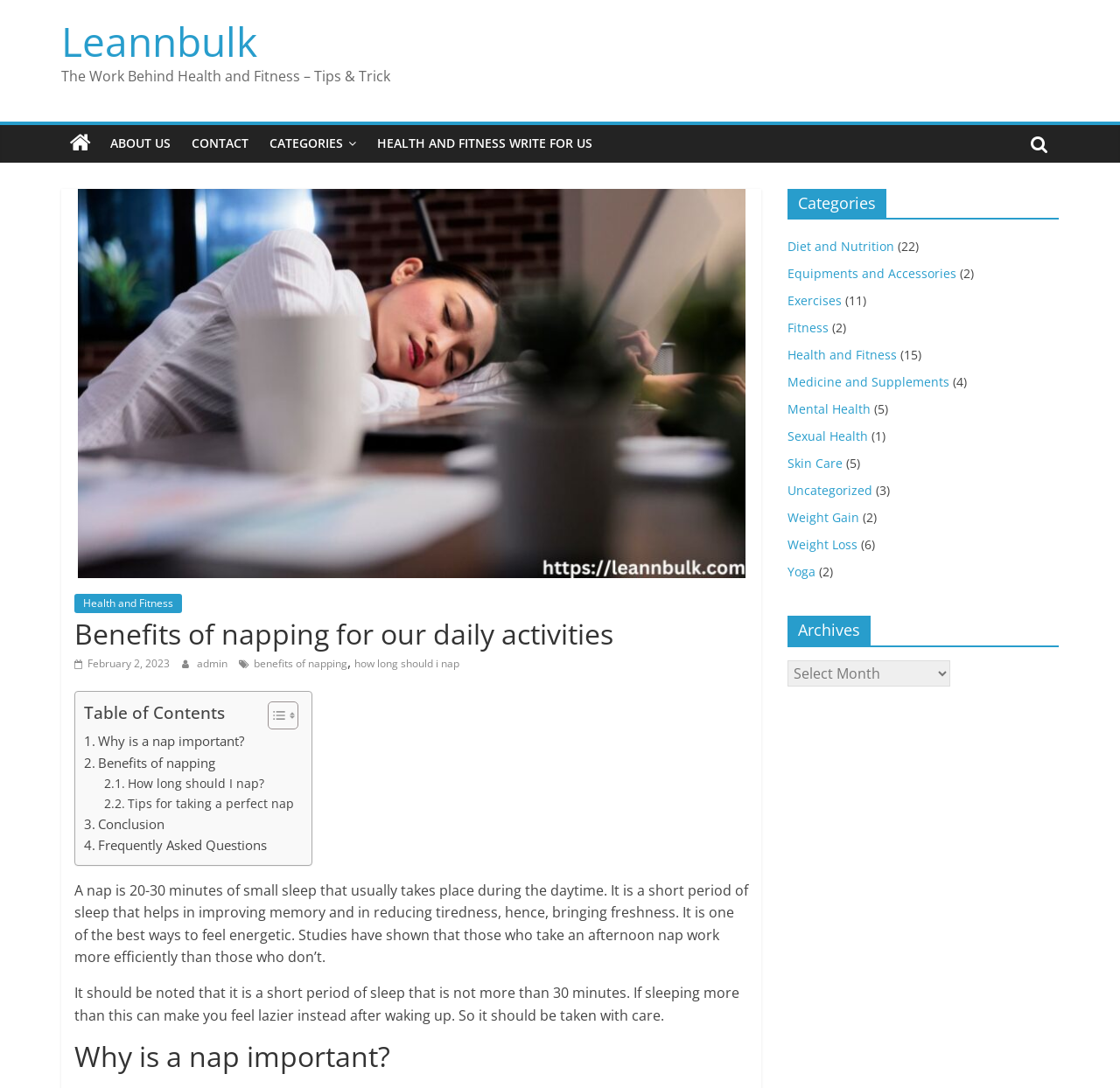What is the benefit of taking an afternoon nap?
Your answer should be a single word or phrase derived from the screenshot.

Work more efficiently